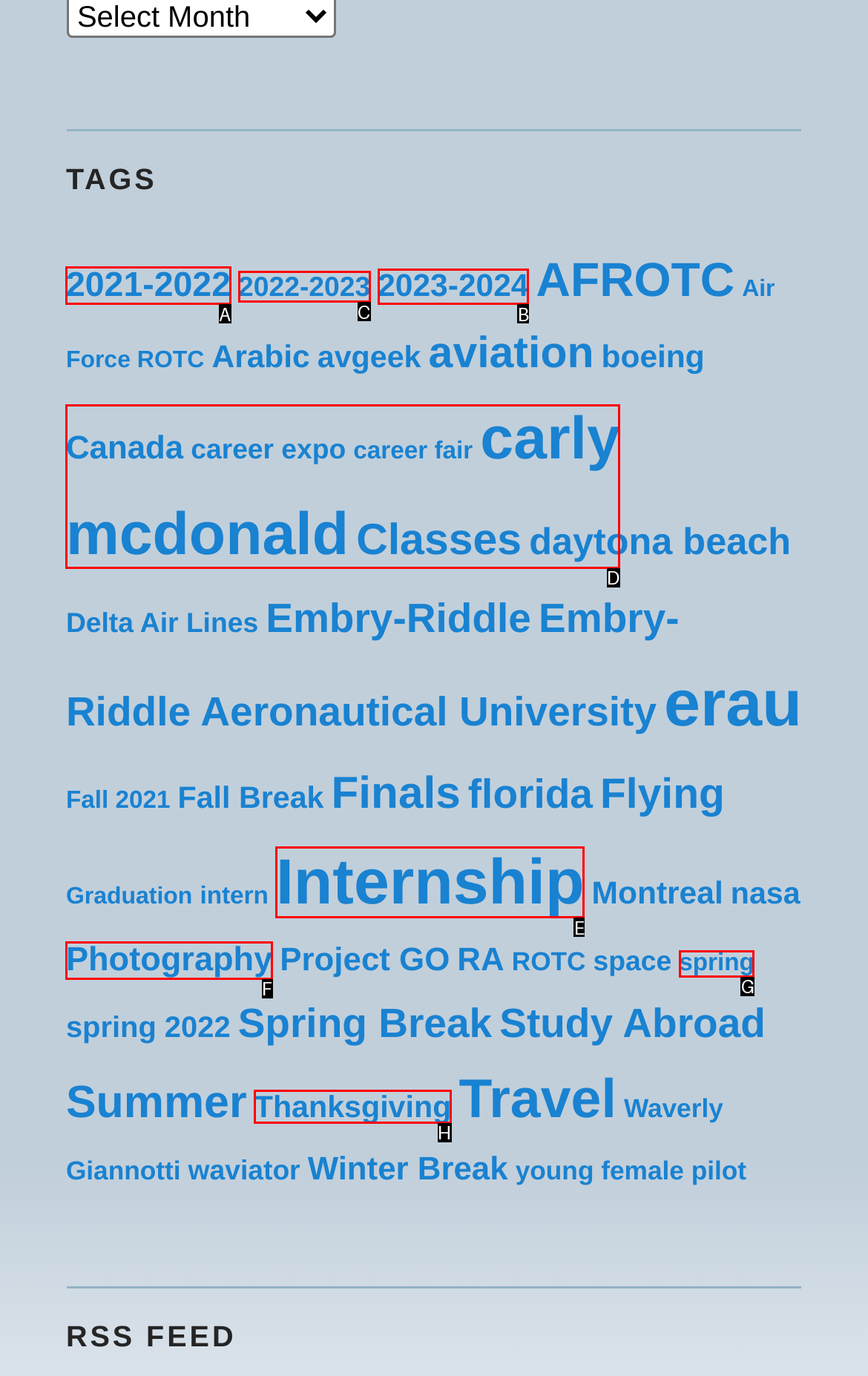Given the instruction: View the 'carly mcdonald' posts, which HTML element should you click on?
Answer with the letter that corresponds to the correct option from the choices available.

D